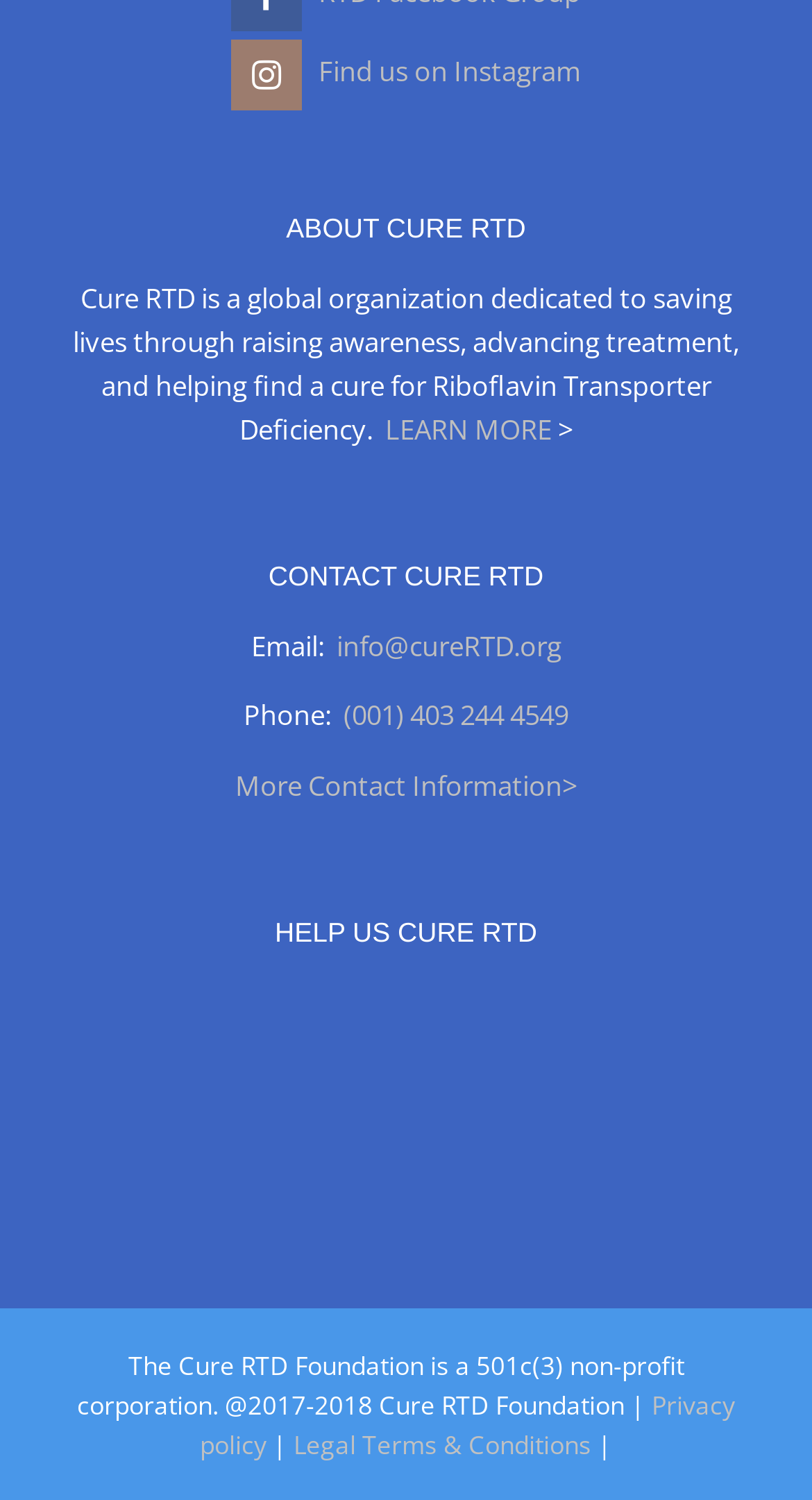Determine the bounding box coordinates of the area to click in order to meet this instruction: "Call Cure RTD".

[0.423, 0.465, 0.7, 0.49]